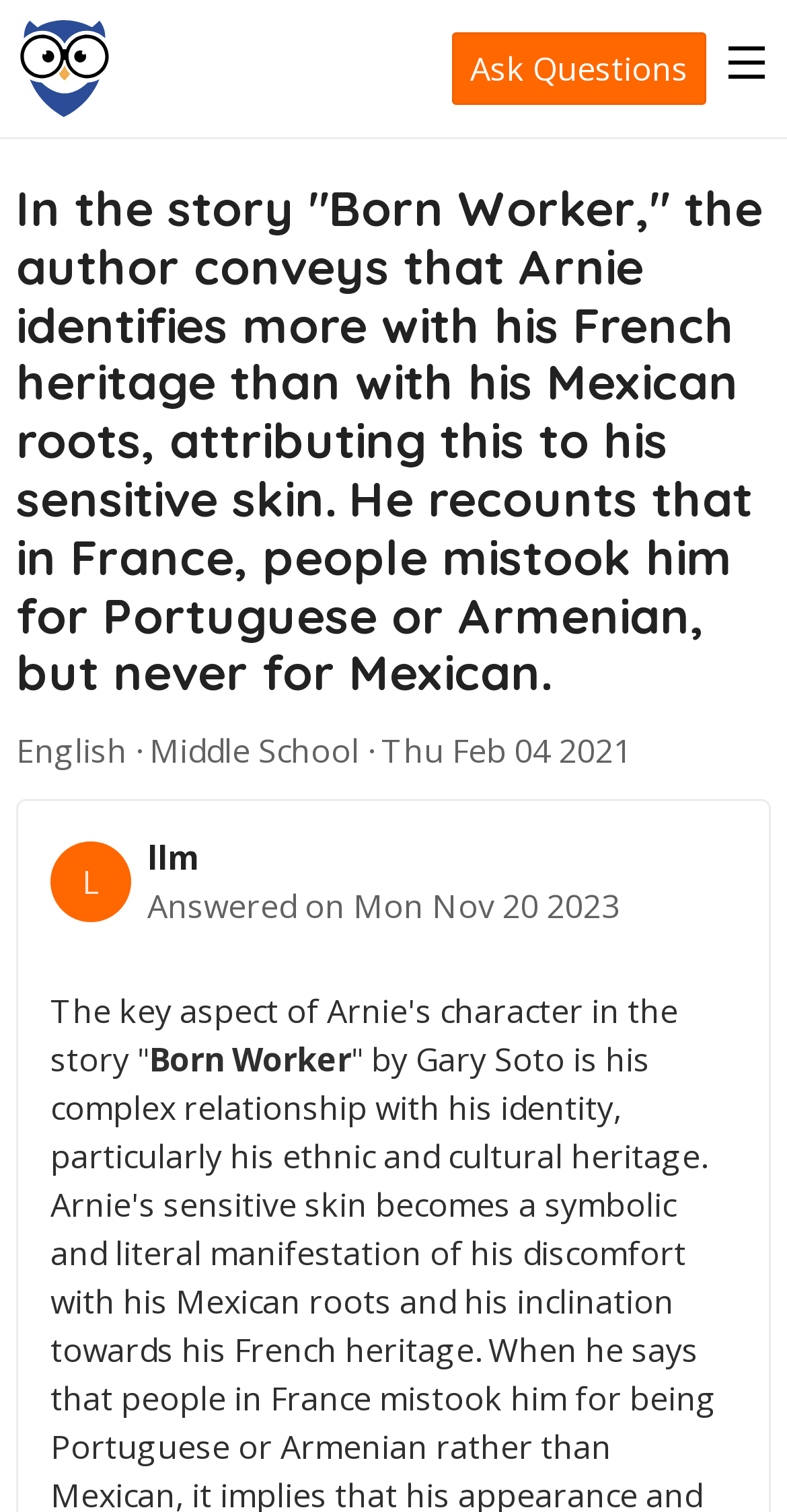What is the level of the question?
Answer briefly with a single word or phrase based on the image.

Middle School